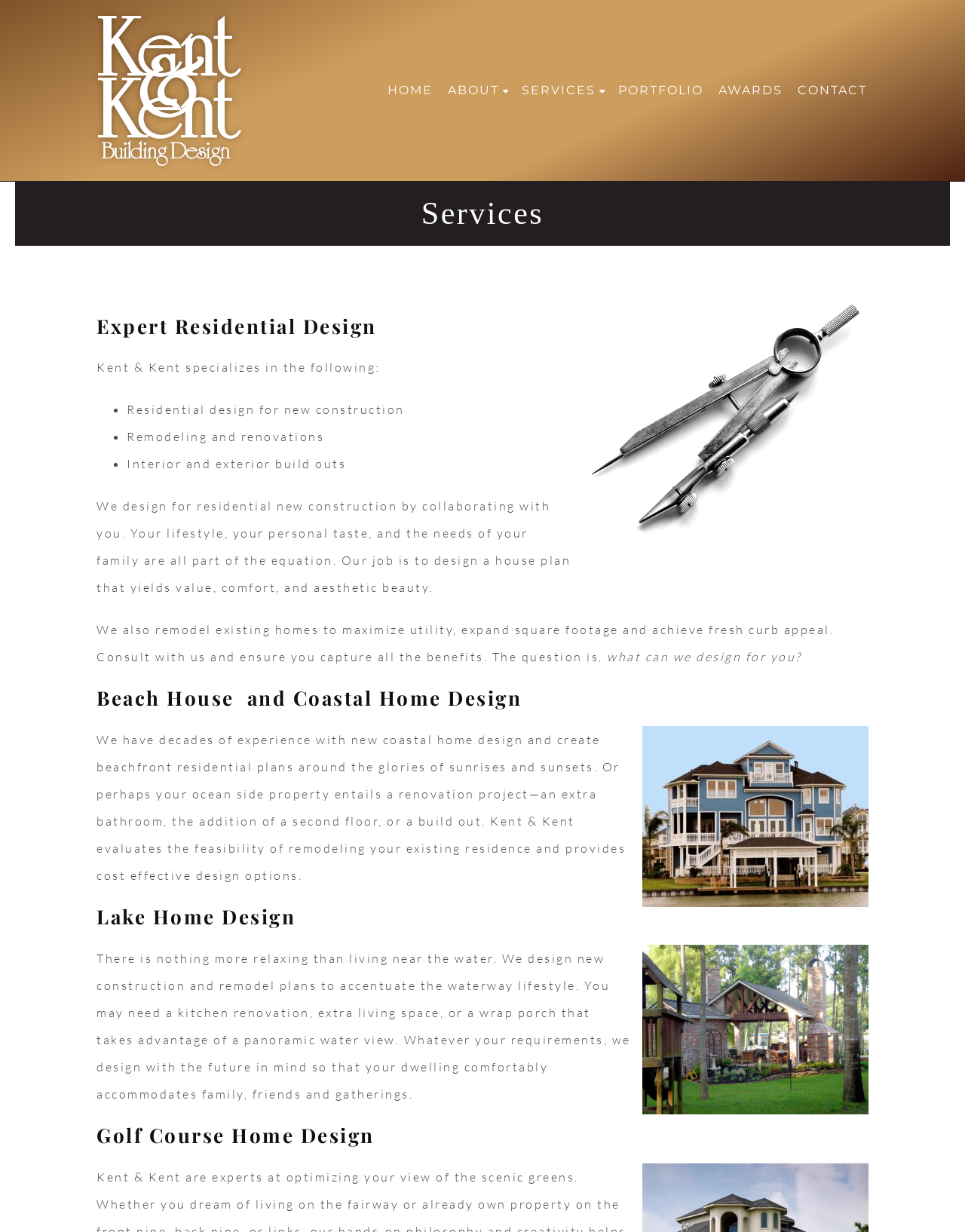Give a one-word or short-phrase answer to the following question: 
What is the benefit of Kent & Kent's design for new construction?

Value, comfort, and aesthetic beauty